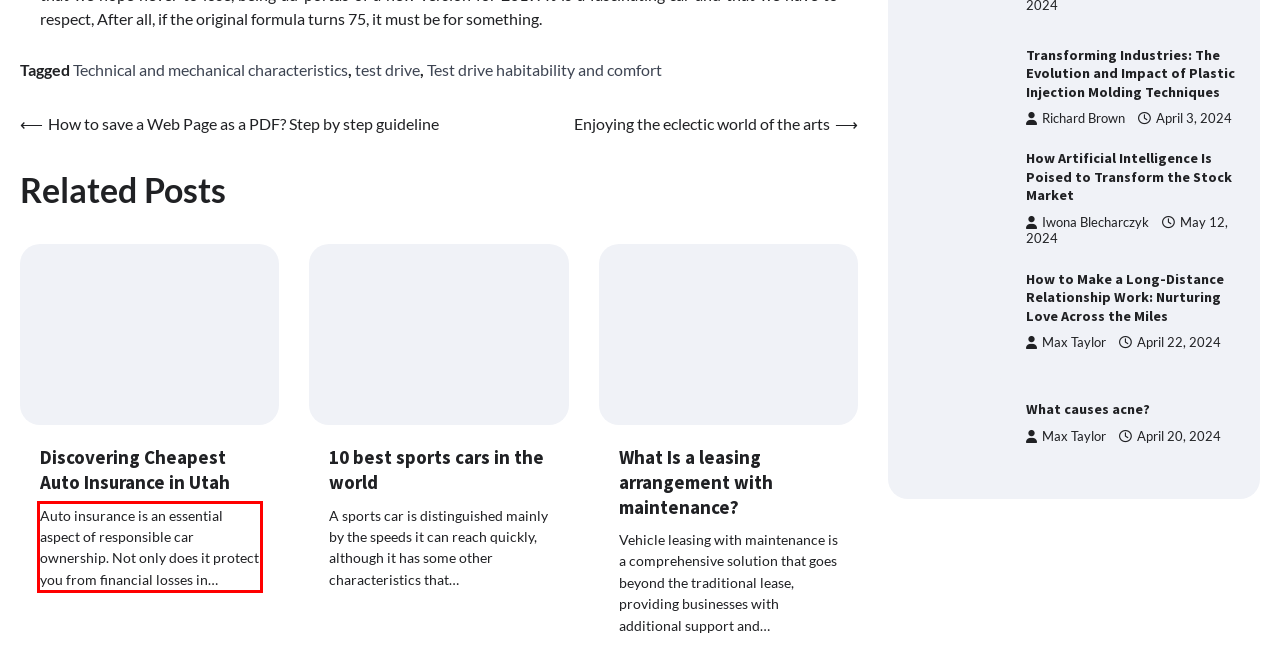Inspect the webpage screenshot that has a red bounding box and use OCR technology to read and display the text inside the red bounding box.

Auto insurance is an essential aspect of responsible car ownership. Not only does it protect you from financial losses in…